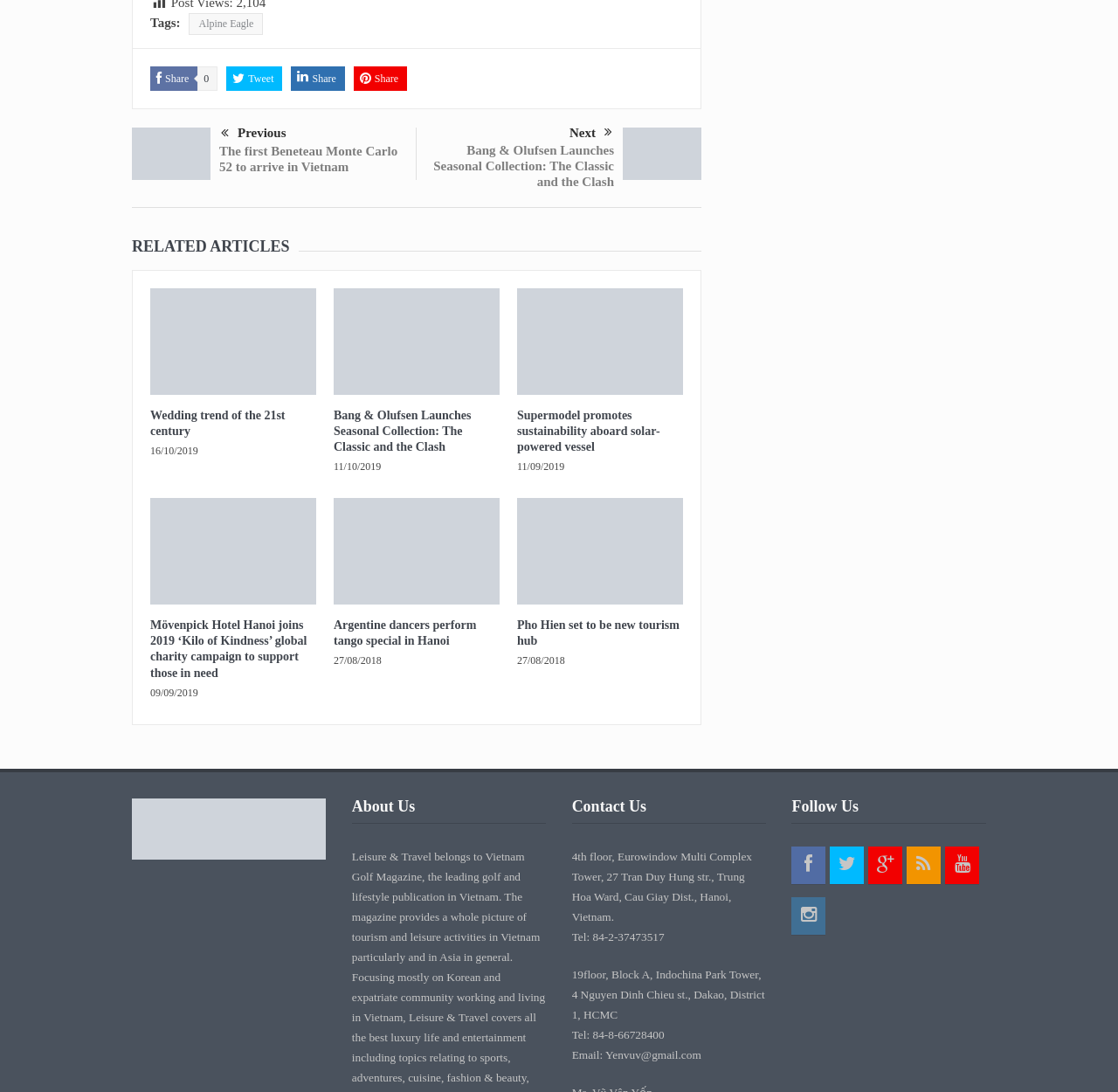Highlight the bounding box coordinates of the element that should be clicked to carry out the following instruction: "Read the 'Wedding trend of the 21st century' article". The coordinates must be given as four float numbers ranging from 0 to 1, i.e., [left, top, right, bottom].

[0.134, 0.311, 0.283, 0.324]